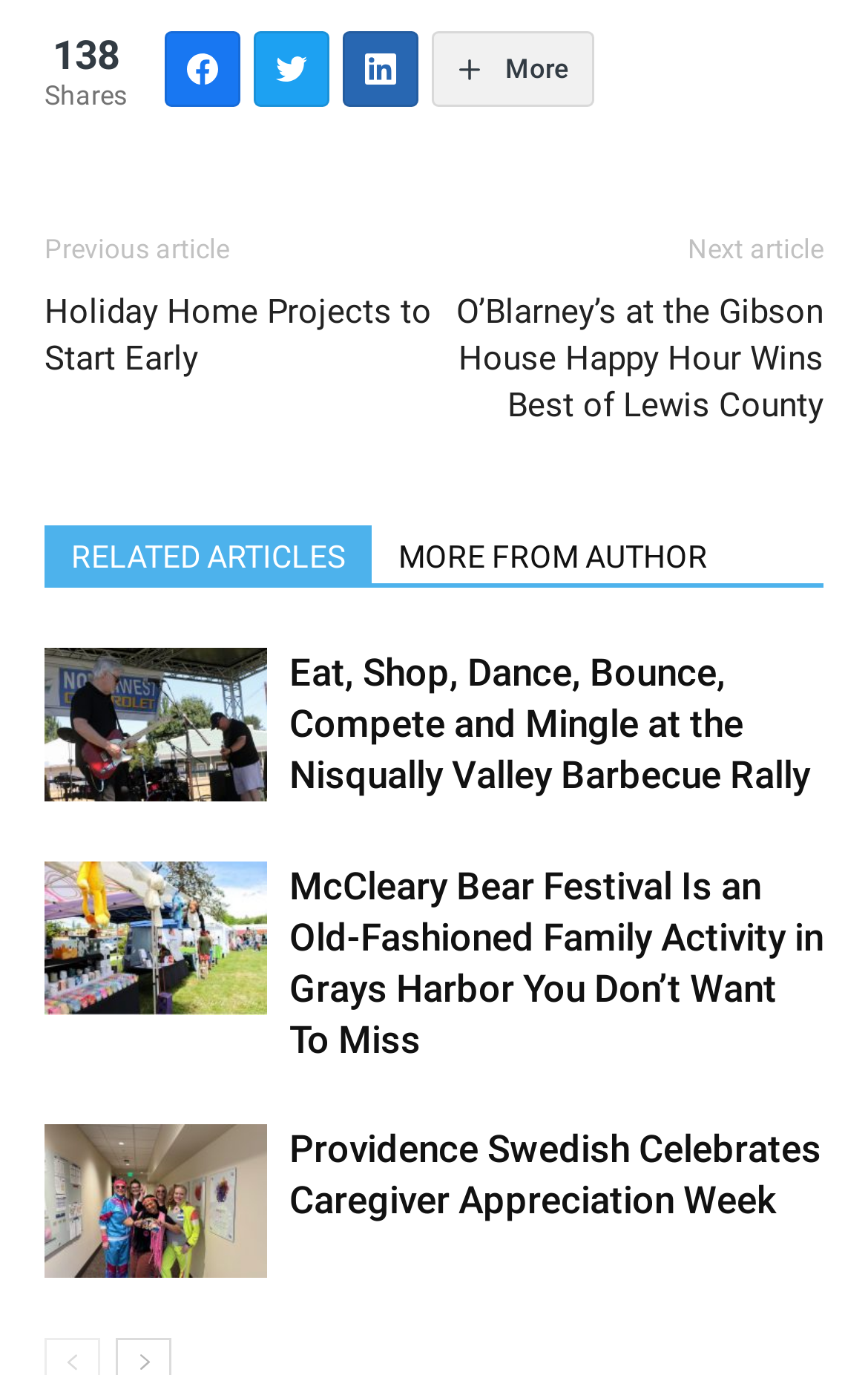Using the element description: "RELATED ARTICLES", determine the bounding box coordinates. The coordinates should be in the format [left, top, right, bottom], with values between 0 and 1.

[0.051, 0.382, 0.428, 0.424]